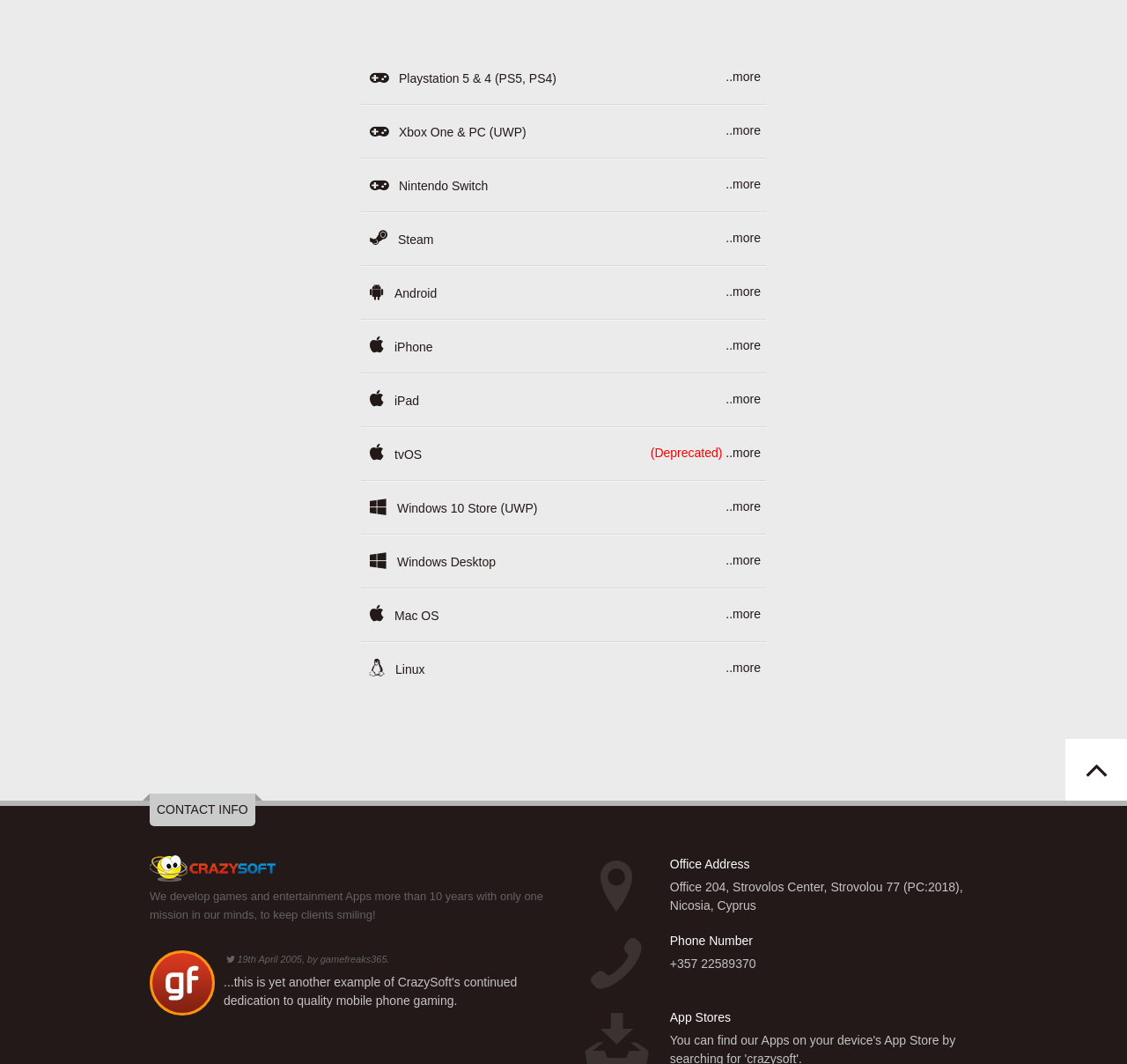How many review links are there?
Provide a thorough and detailed answer to the question.

I found one link with the text 'gamefreaks365 review' which is a review link.